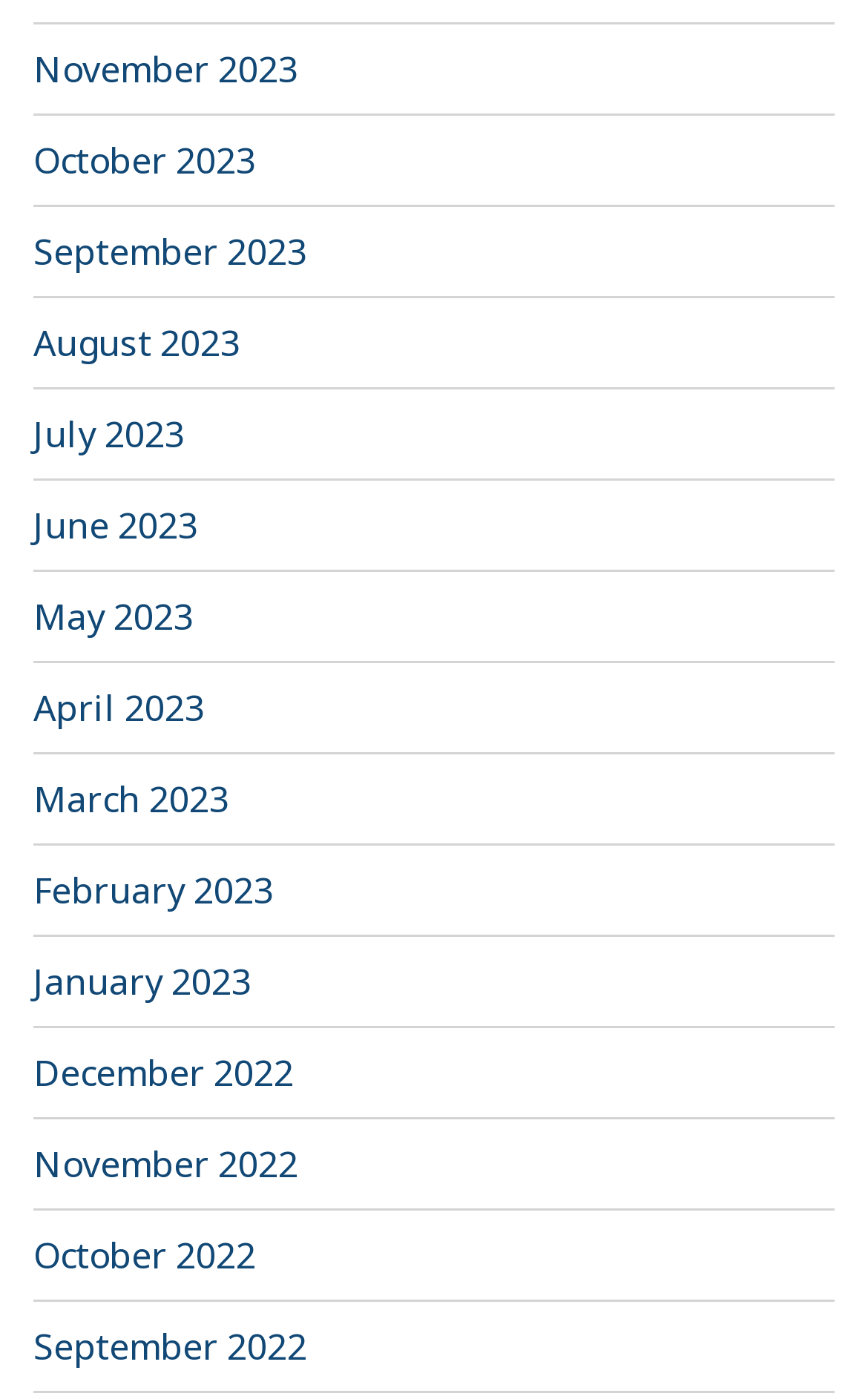Please specify the bounding box coordinates of the region to click in order to perform the following instruction: "access January 2023".

[0.038, 0.683, 0.29, 0.718]